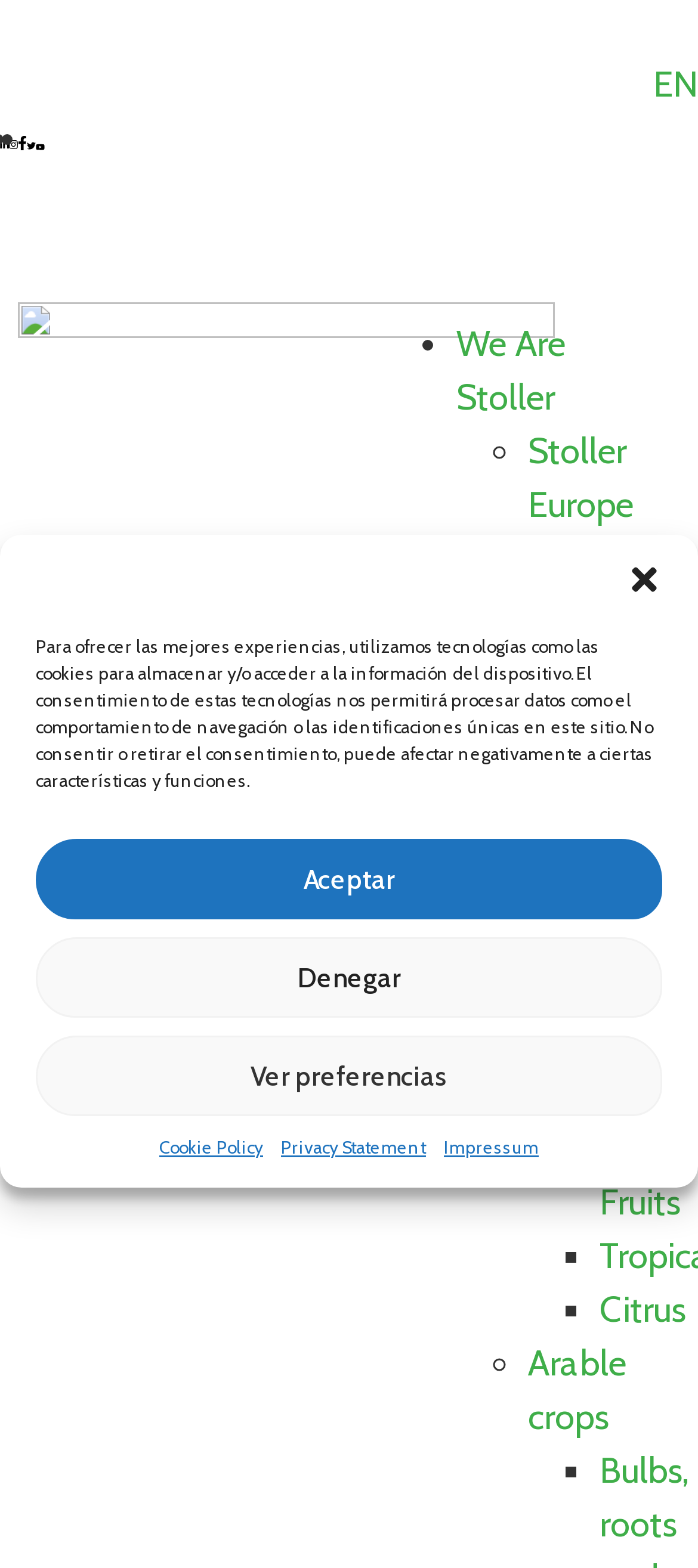How many language options are available?
Using the visual information, respond with a single word or phrase.

2